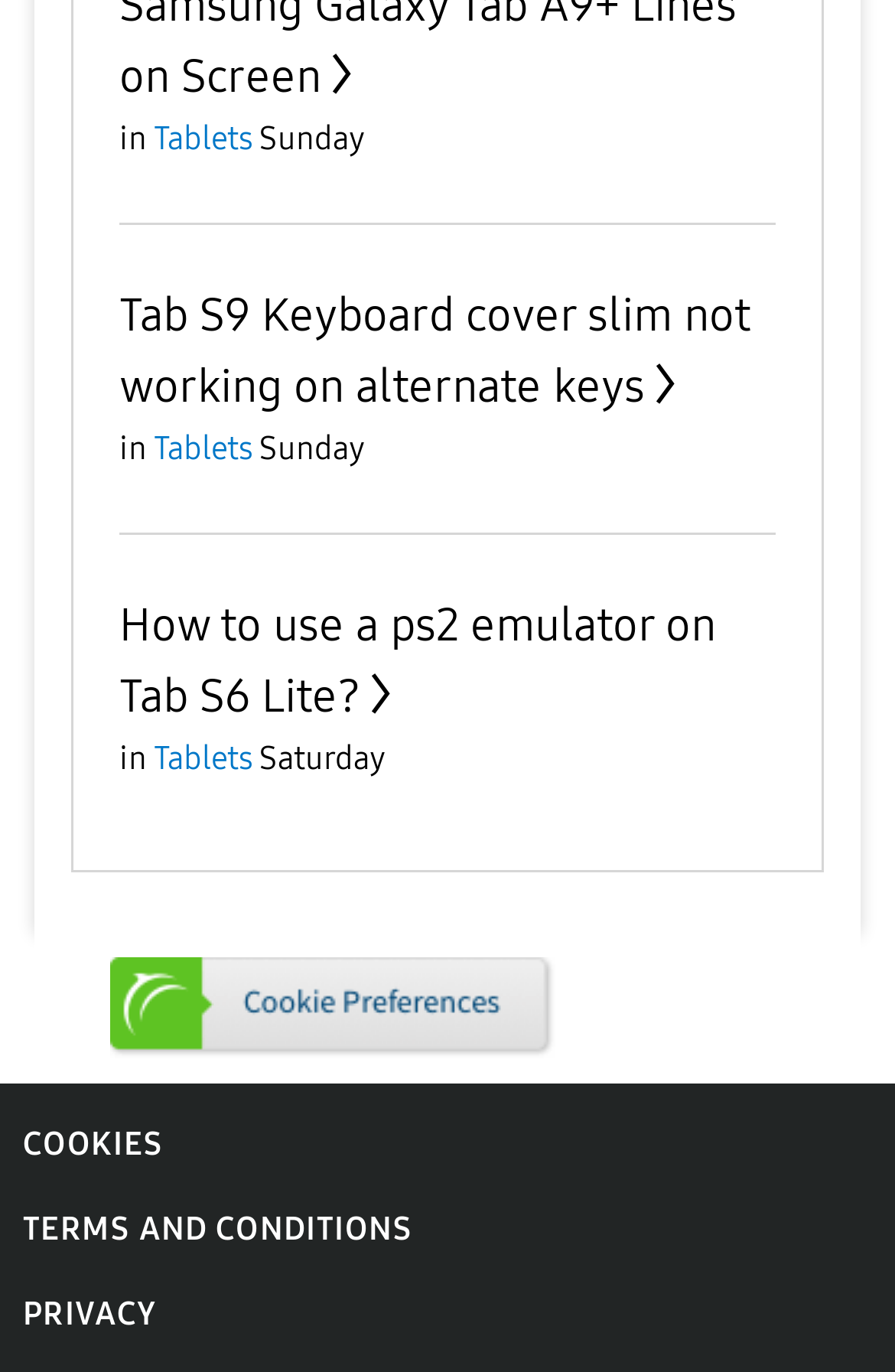Predict the bounding box coordinates of the area that should be clicked to accomplish the following instruction: "Click on Tablets". The bounding box coordinates should consist of four float numbers between 0 and 1, i.e., [left, top, right, bottom].

[0.172, 0.087, 0.282, 0.115]